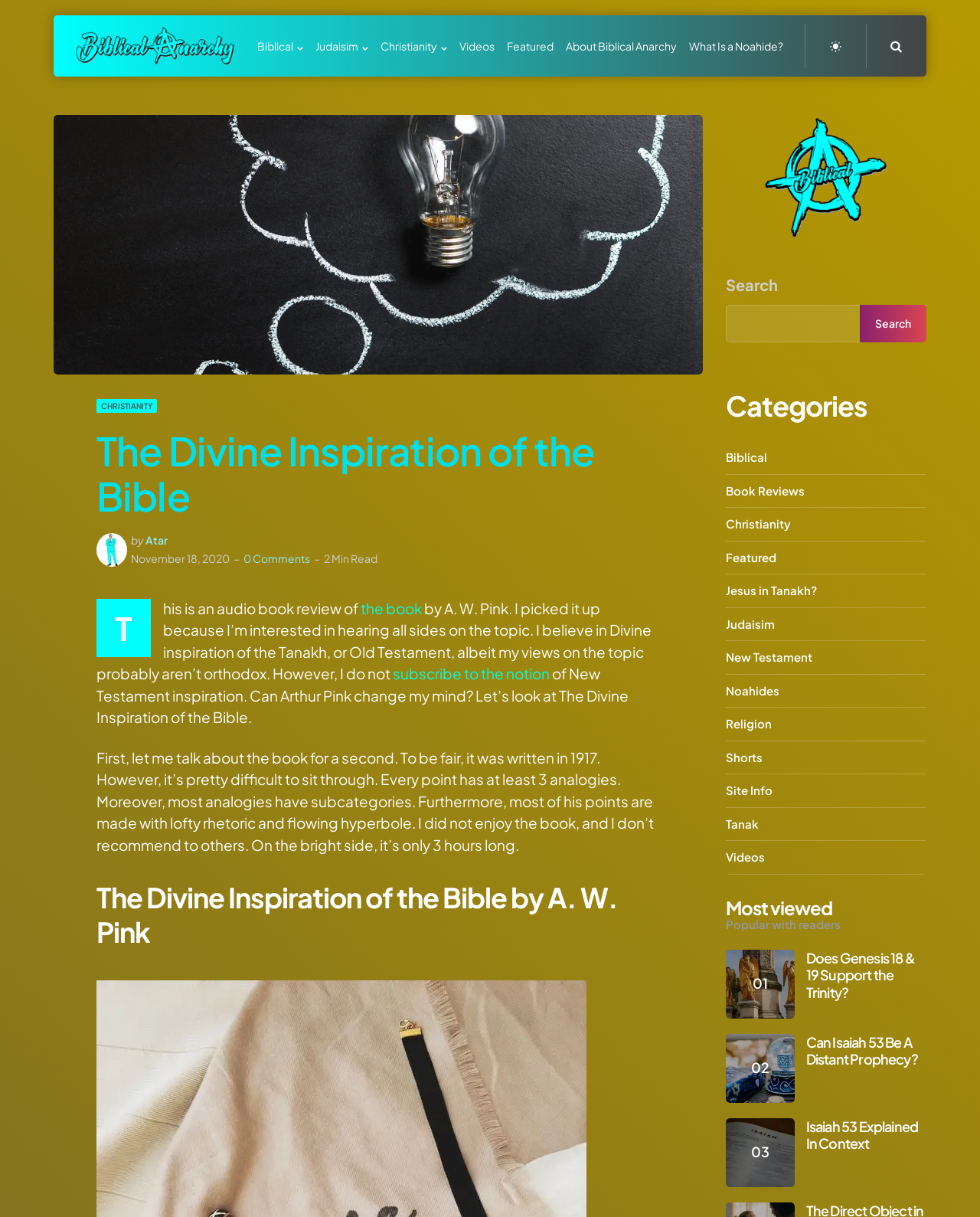Determine the bounding box coordinates of the region I should click to achieve the following instruction: "Read the article about Isaiah 53 Explained In Context". Ensure the bounding box coordinates are four float numbers between 0 and 1, i.e., [left, top, right, bottom].

[0.822, 0.918, 0.937, 0.947]